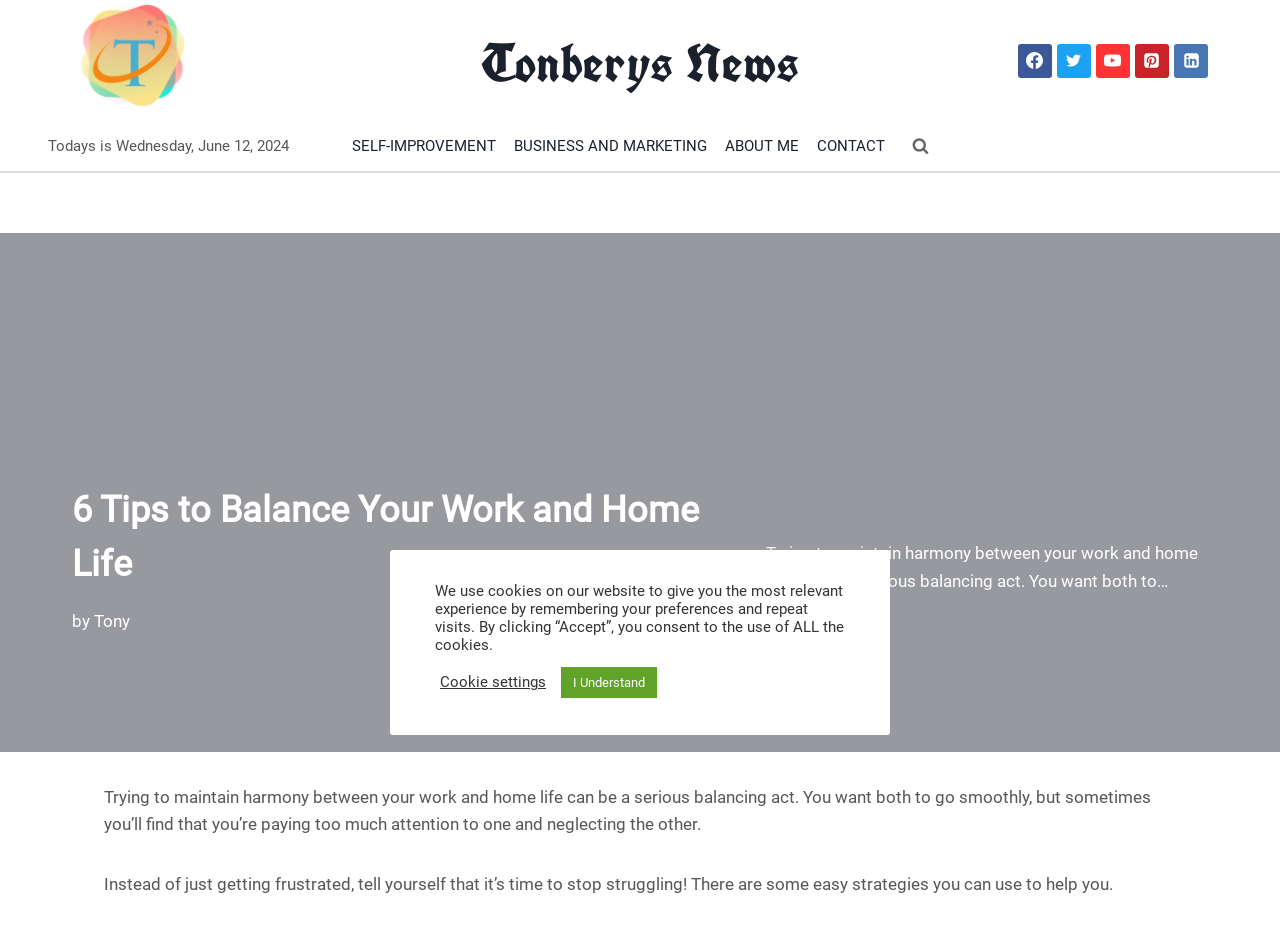Locate the bounding box of the UI element based on this description: "Linkedin". Provide four float numbers between 0 and 1 as [left, top, right, bottom].

[0.917, 0.047, 0.944, 0.083]